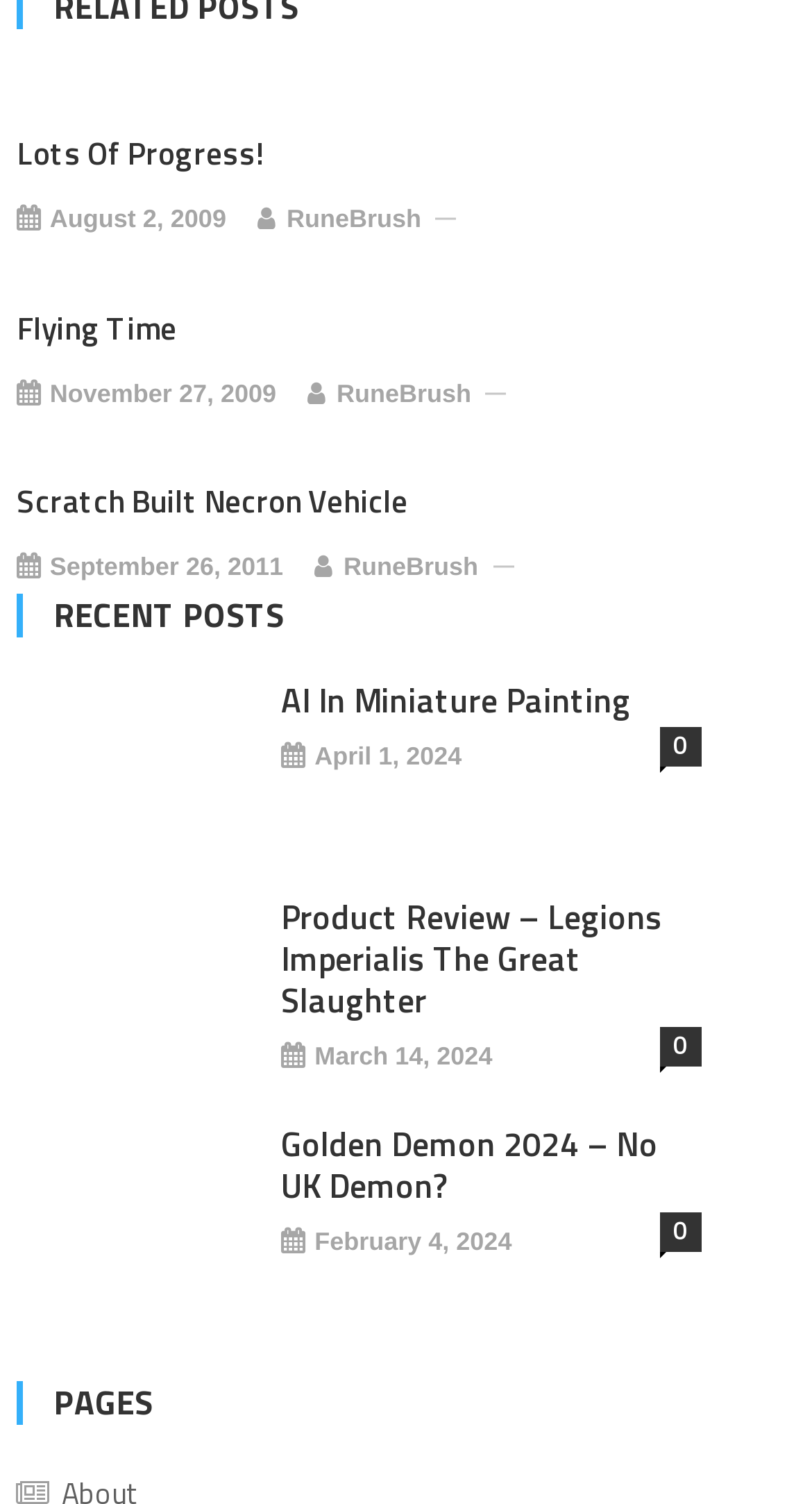Given the content of the image, can you provide a detailed answer to the question?
What is the topic of the post on September 26, 2011?

I looked for the post on September 26, 2011, and found that the topic of the post is 'Scratch Built Necron Vehicle'.